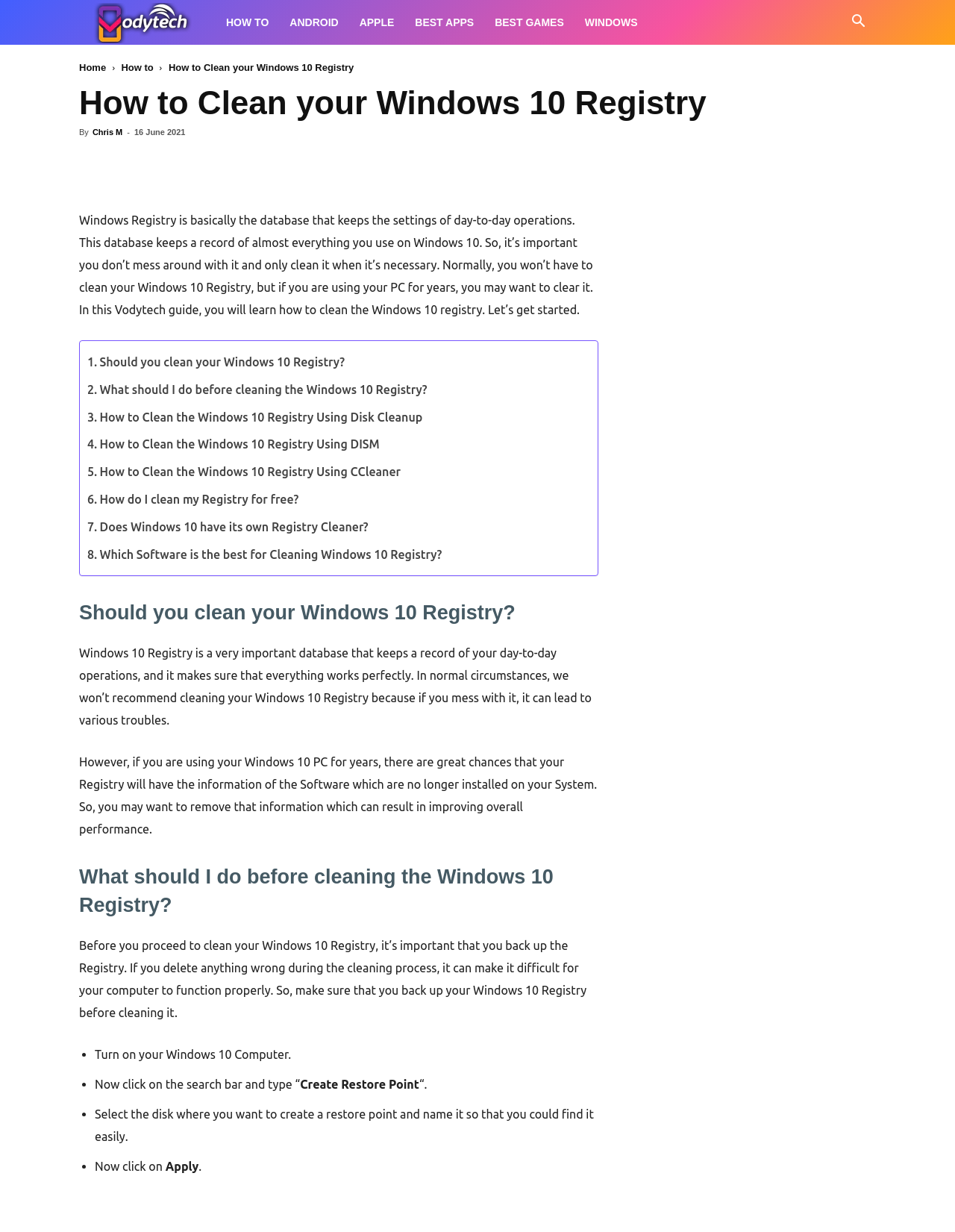Provide a brief response to the question below using a single word or phrase: 
What is the purpose of cleaning the Windows 10 Registry?

Improve overall performance